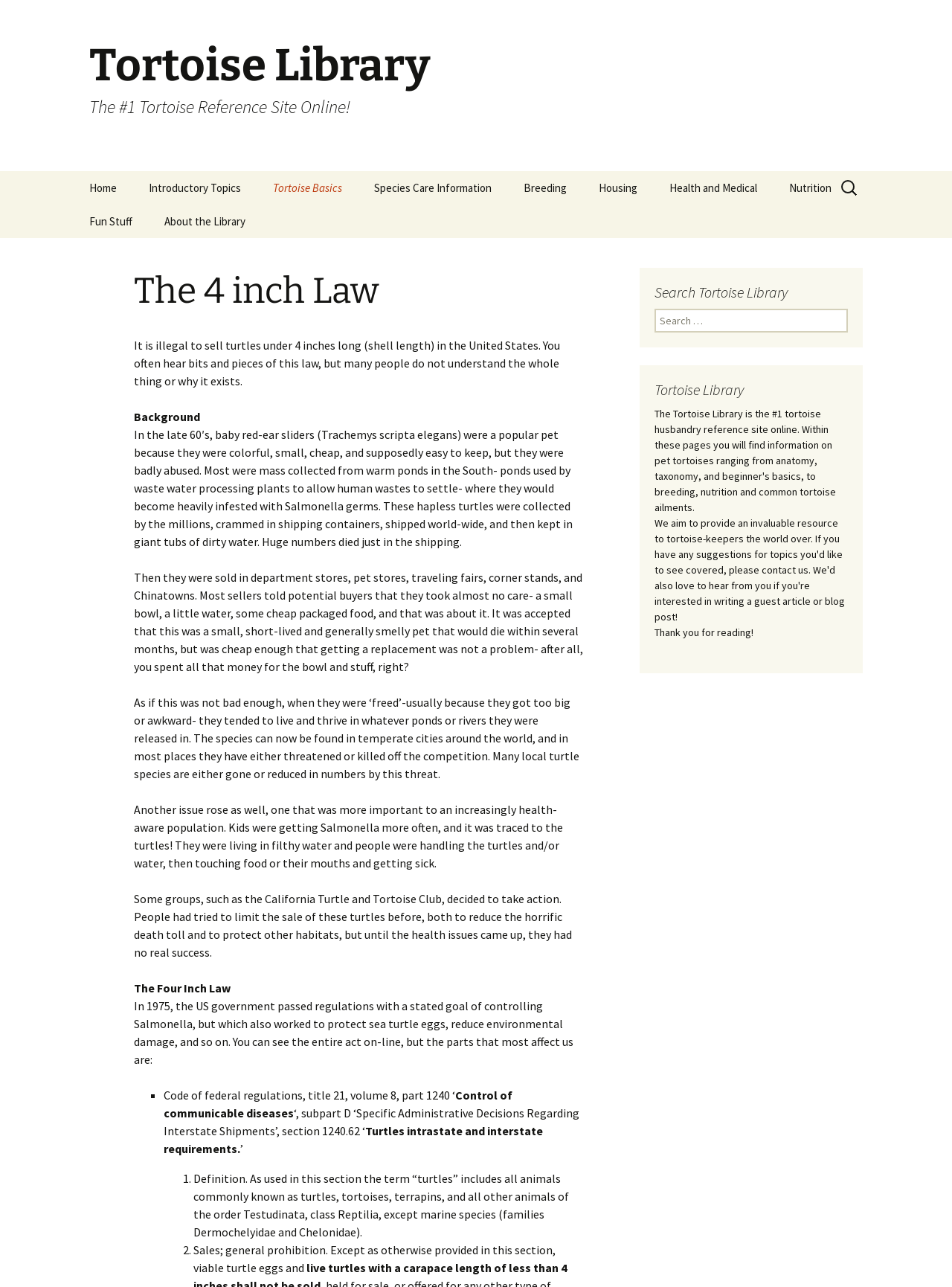What is the purpose of the 'Skip to content' link?
Give a single word or phrase answer based on the content of the image.

To skip navigation